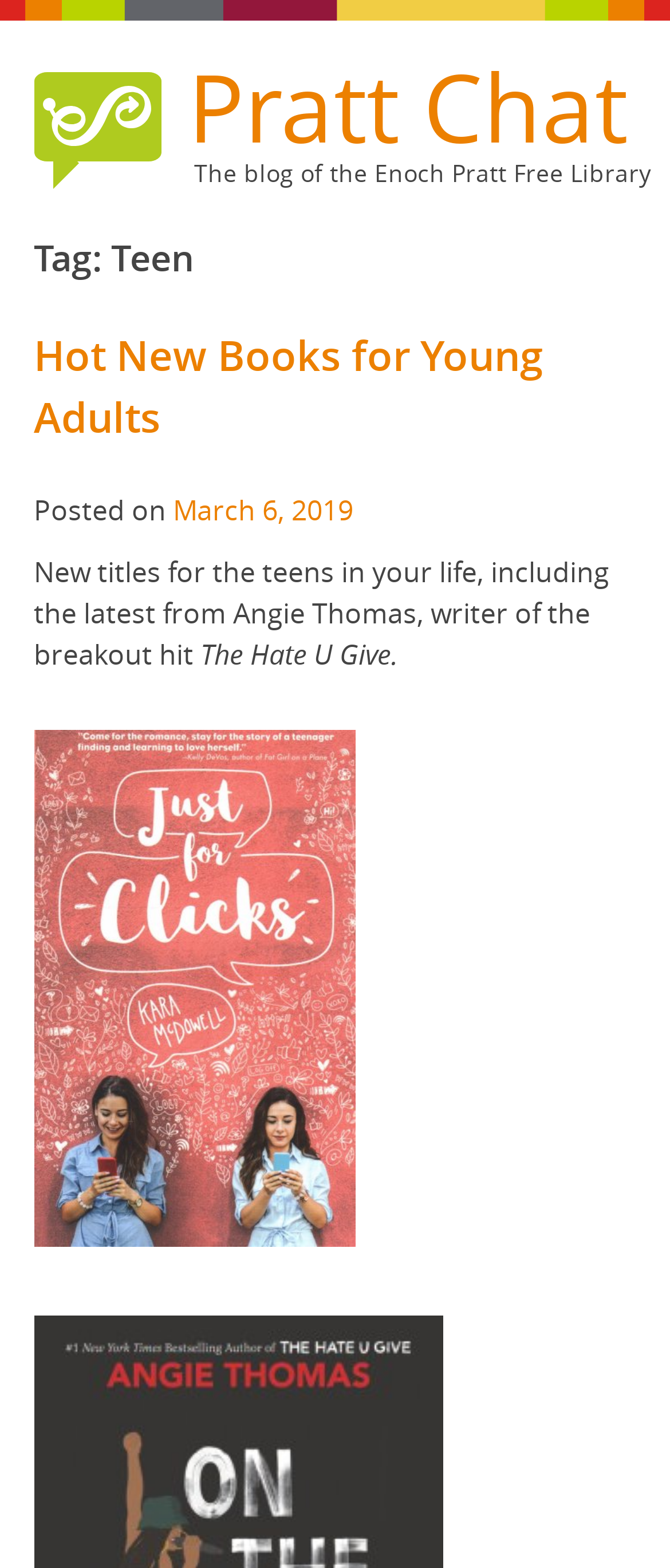Look at the image and write a detailed answer to the question: 
What is the title of the latest article?

The latest article is indicated by the heading 'Hot New Books for Young Adults' which is a link, and it is the most recent post on the webpage.